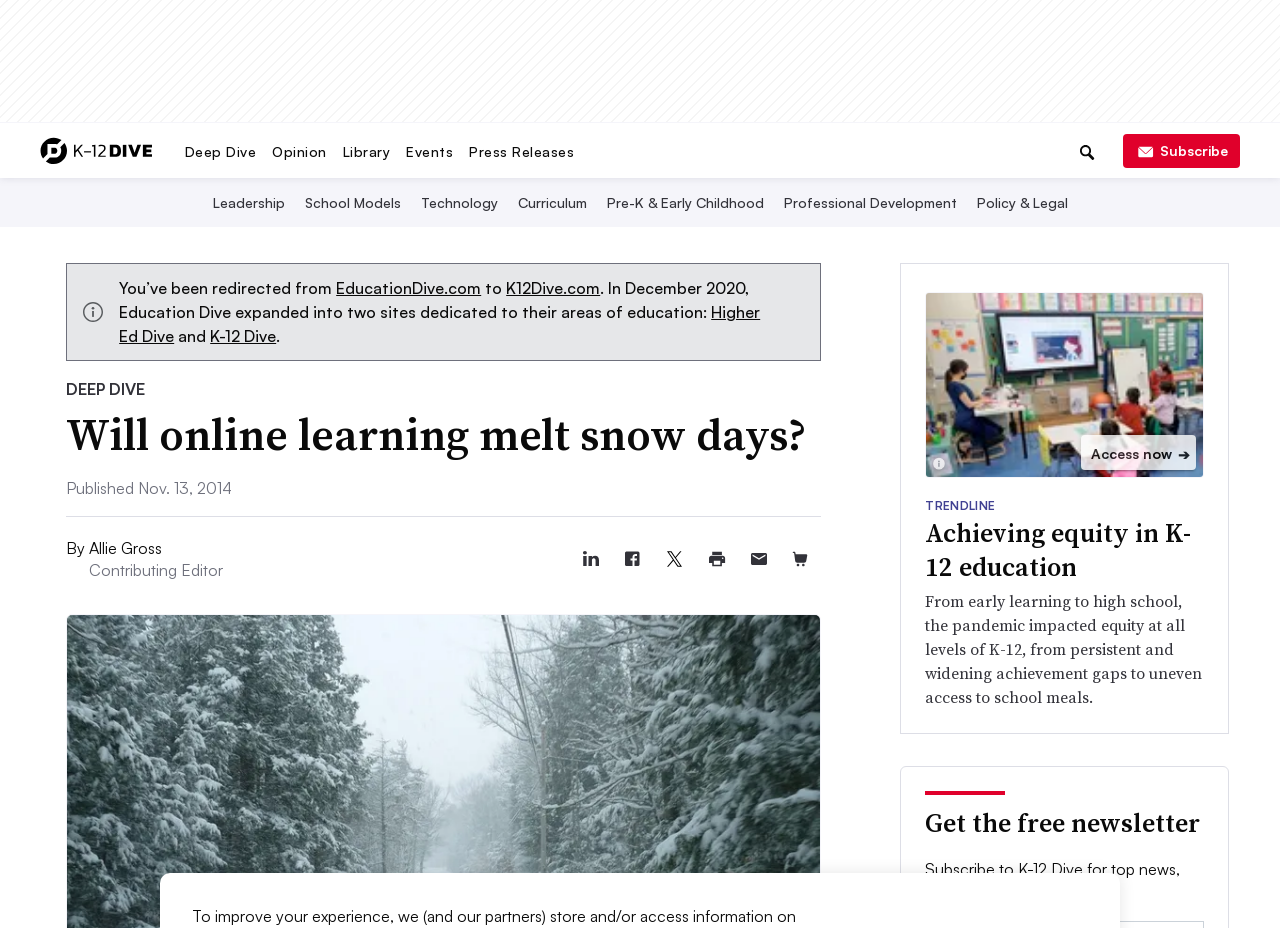Using the provided description: "aria-label="Share article to Twitter"", find the bounding box coordinates of the corresponding UI element. The output should be four float numbers between 0 and 1, in the format [left, top, right, bottom].

[0.51, 0.58, 0.543, 0.625]